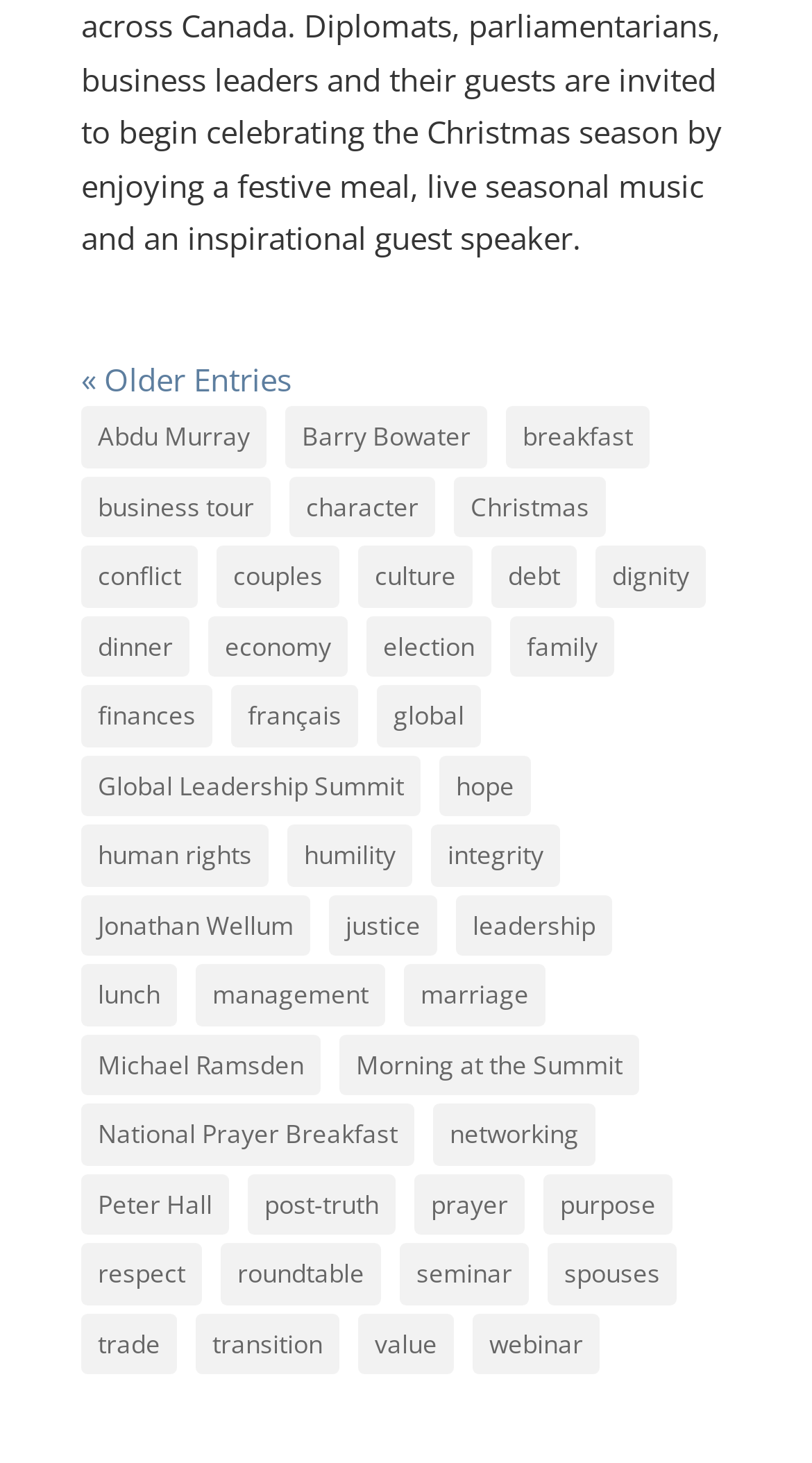Are there any topics related to leadership?
With the help of the image, please provide a detailed response to the question.

I looked at the link elements on the webpage and found that there is a topic called 'leadership' with 31 items, as well as other topics that may be related to leadership, such as 'Global Leadership Summit'.